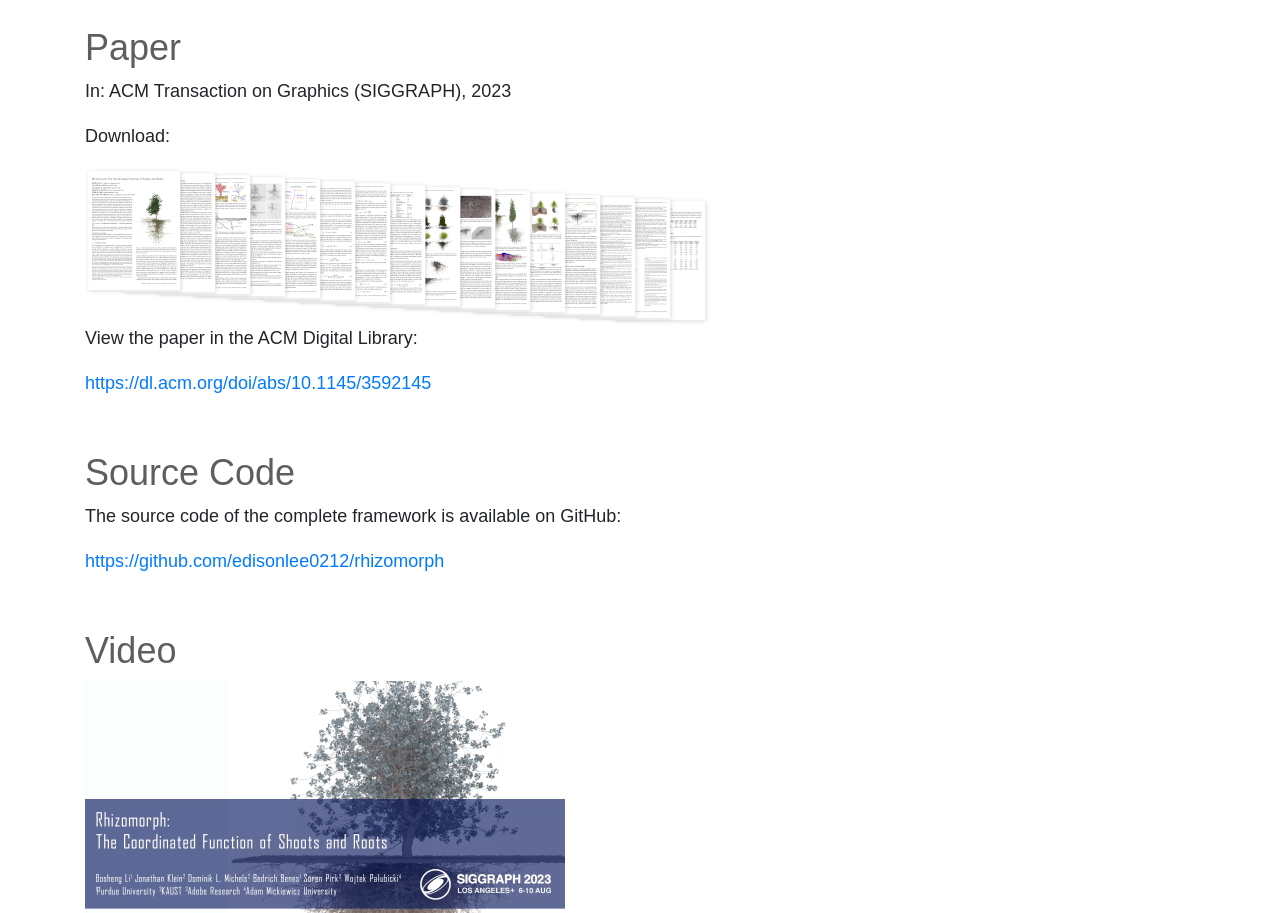What is the URL of the paper in the ACM Digital Library?
Please respond to the question thoroughly and include all relevant details.

The URL of the paper in the ACM Digital Library is provided as a link below the 'View the paper in the ACM Digital Library:' static text.